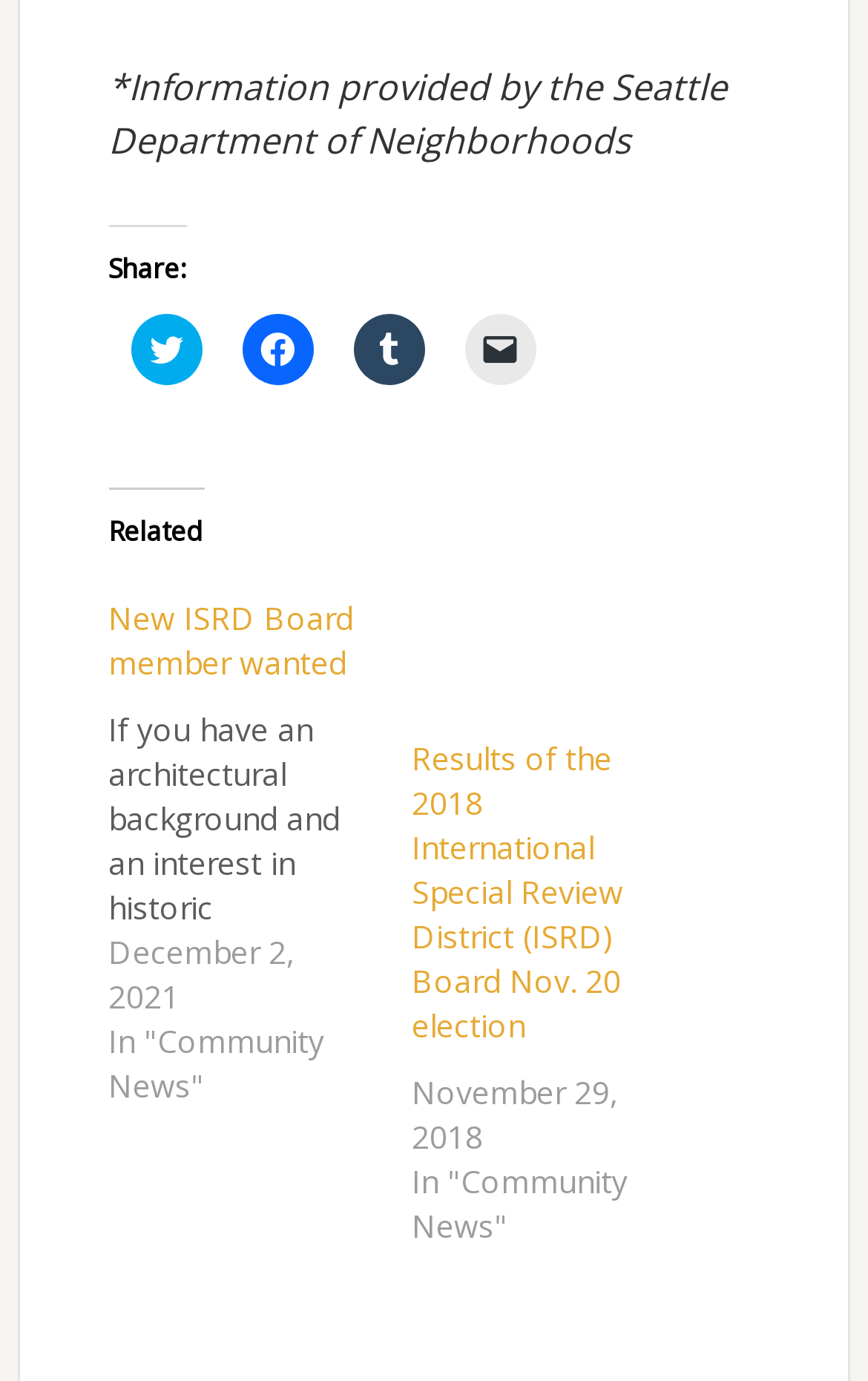How many related links are there?
Can you offer a detailed and complete answer to this question?

There are two related links on the webpage, namely 'New ISRD Board member wanted' and 'Results of the 2018 International Special Review District (ISRD) Board Nov. 20 election'.